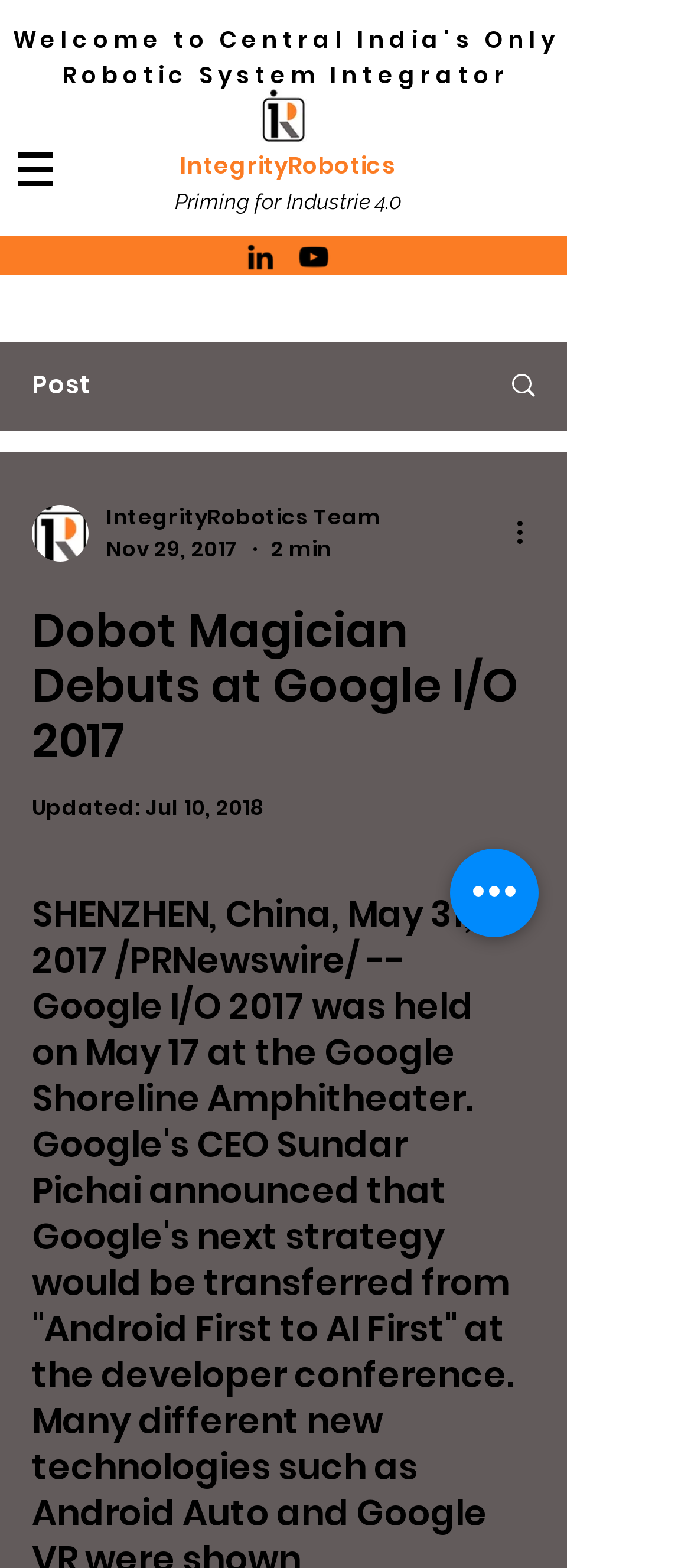Analyze and describe the webpage in a detailed narrative.

The webpage appears to be an article or blog post about Dobot Magician debuting at Google I/O 2017. At the top, there is a navigation section with a button that has a popup menu. Below this, there is a heading that reads "IntegrityRobotics" with a link to the same name. 

To the right of the "IntegrityRobotics" heading, there is an image with an untitled link. Below this image, there is another heading that reads "Priming for Industrie 4.0". 

On the right side of the page, there is a social bar with links to LinkedIn and YouTube, each accompanied by an image. Below the social bar, there is a static text that reads "Post". 

Further down the page, there is an article section with a heading that reads "Dobot Magician Debuts at Google I/O 2017". Below this heading, there is an image of the writer, followed by text that reads "IntegrityRobotics Team" and "Nov 29, 2017". There is also a generic element that reads "2 min". 

To the right of the article section, there is a button that reads "More actions" with an image. Below this button, there is a heading that reads "Dobot Magician Debuts at Google I/O 2017" again, followed by a static text that reads "Updated:" and a generic element that reads "Jul 10, 2018". 

At the bottom of the page, there is a button that reads "Quick actions".